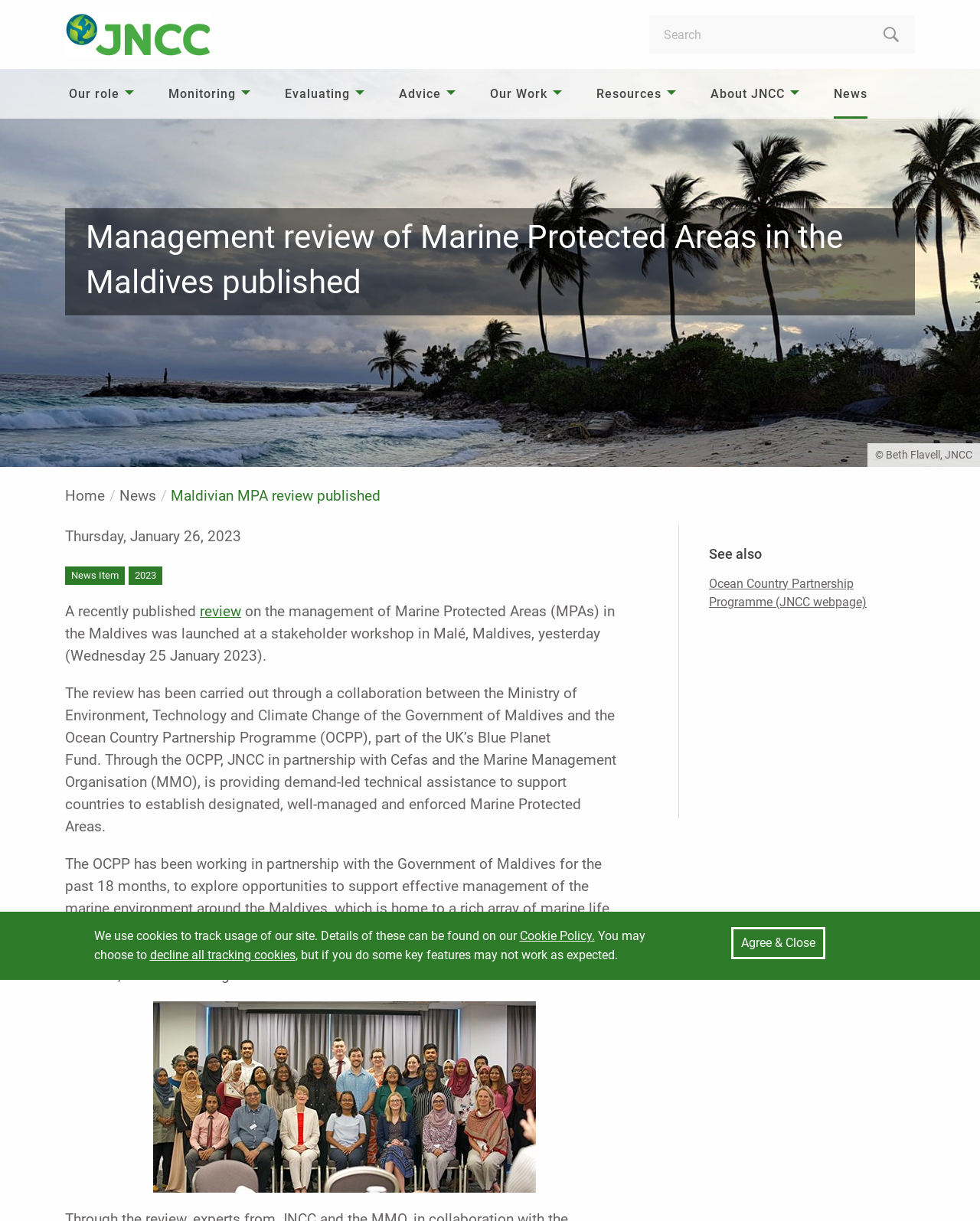Identify the main heading of the webpage and provide its text content.

Management review of Marine Protected Areas in the Maldives published